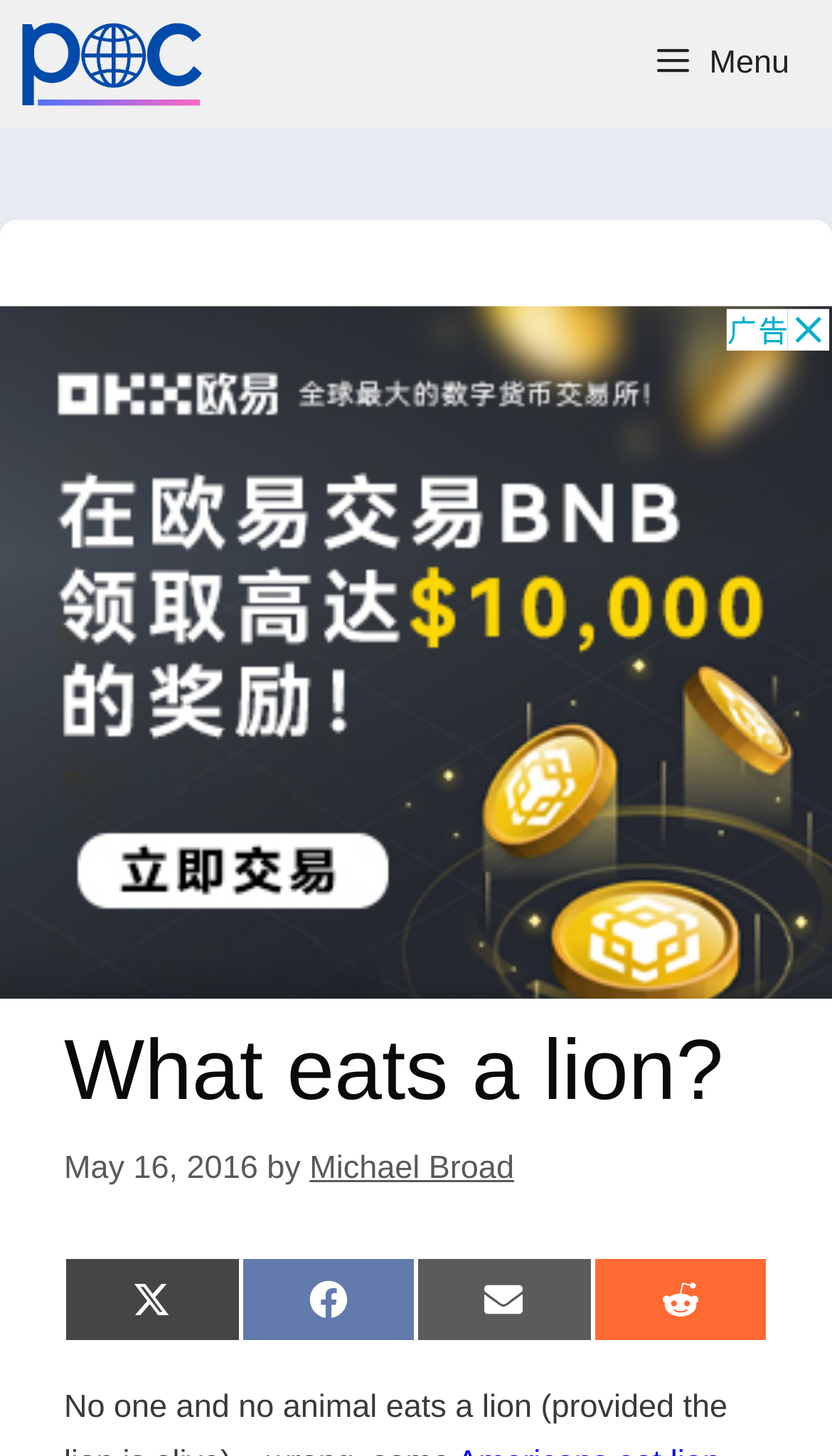Kindly provide the bounding box coordinates of the section you need to click on to fulfill the given instruction: "Read the article by Michael Broad".

[0.372, 0.789, 0.618, 0.814]